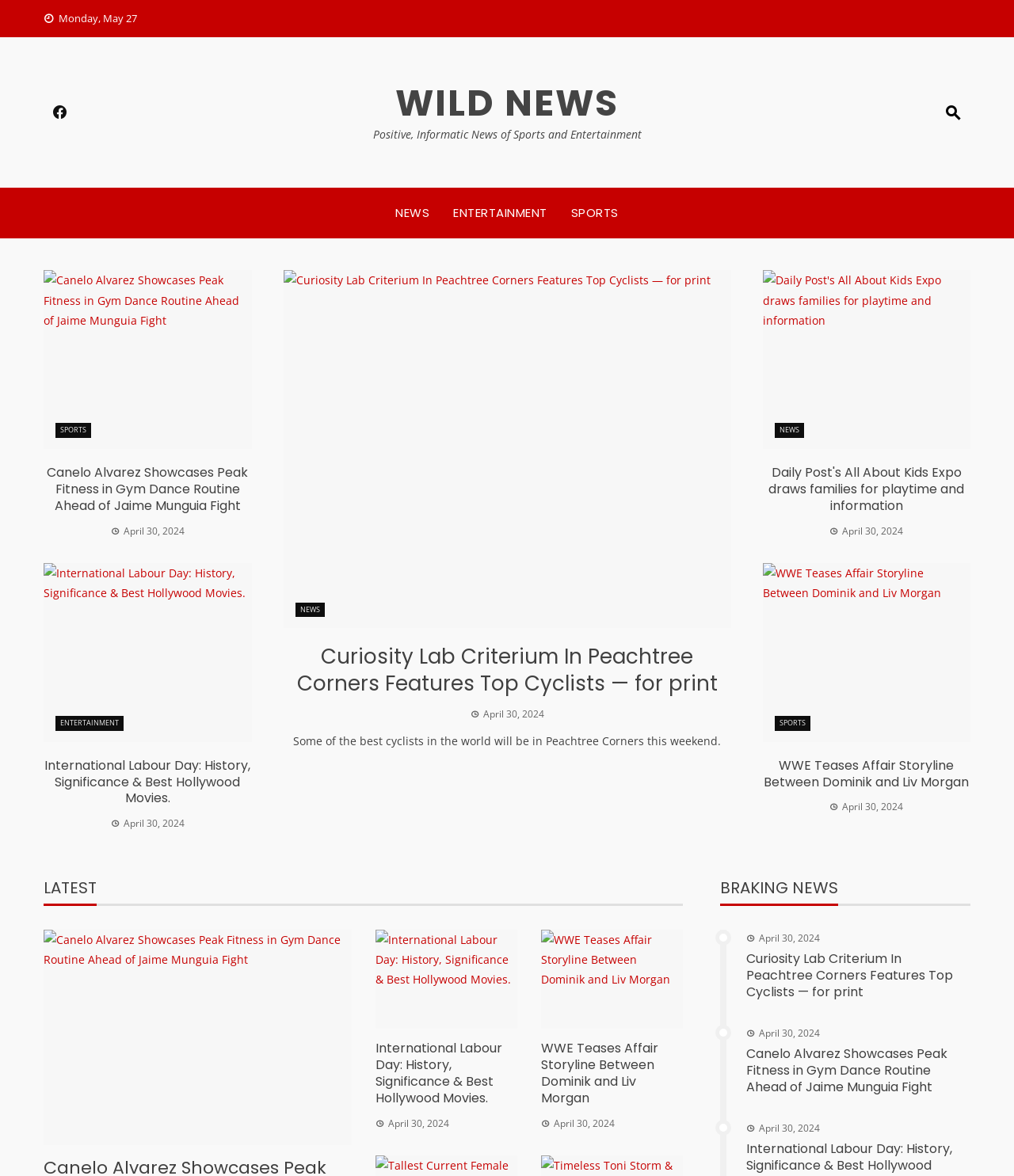What is the date of the news articles?
Based on the image, respond with a single word or phrase.

April 30, 2024